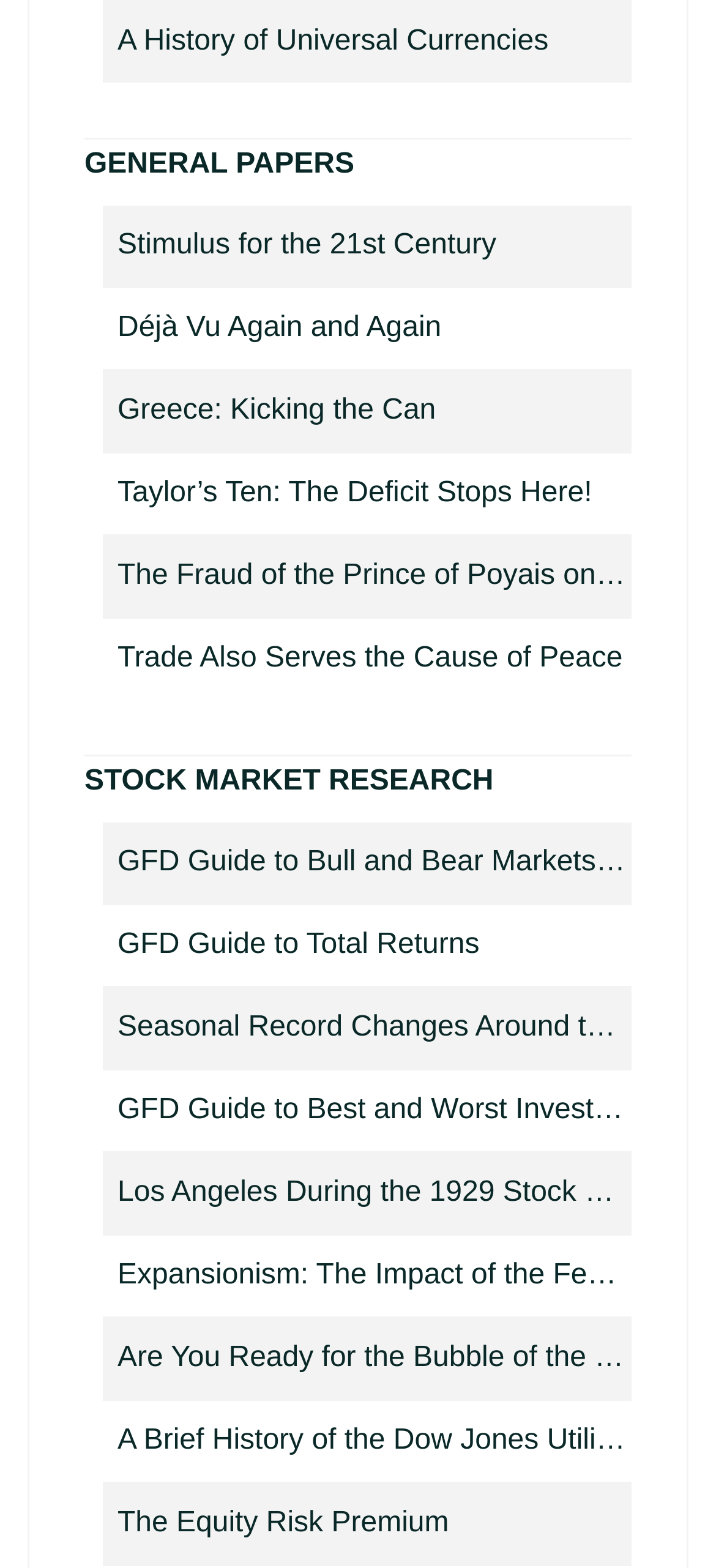How many links are there under 'STOCK MARKET RESEARCH'?
Please answer the question as detailed as possible based on the image.

The static text element 'STOCK MARKET RESEARCH' is located below 'GENERAL PAPERS' and there are 8 links below it, starting from 'GFD Guide to Bull and Bear Markets in the 20th Century' and ending at 'The Equity Risk Premium'.